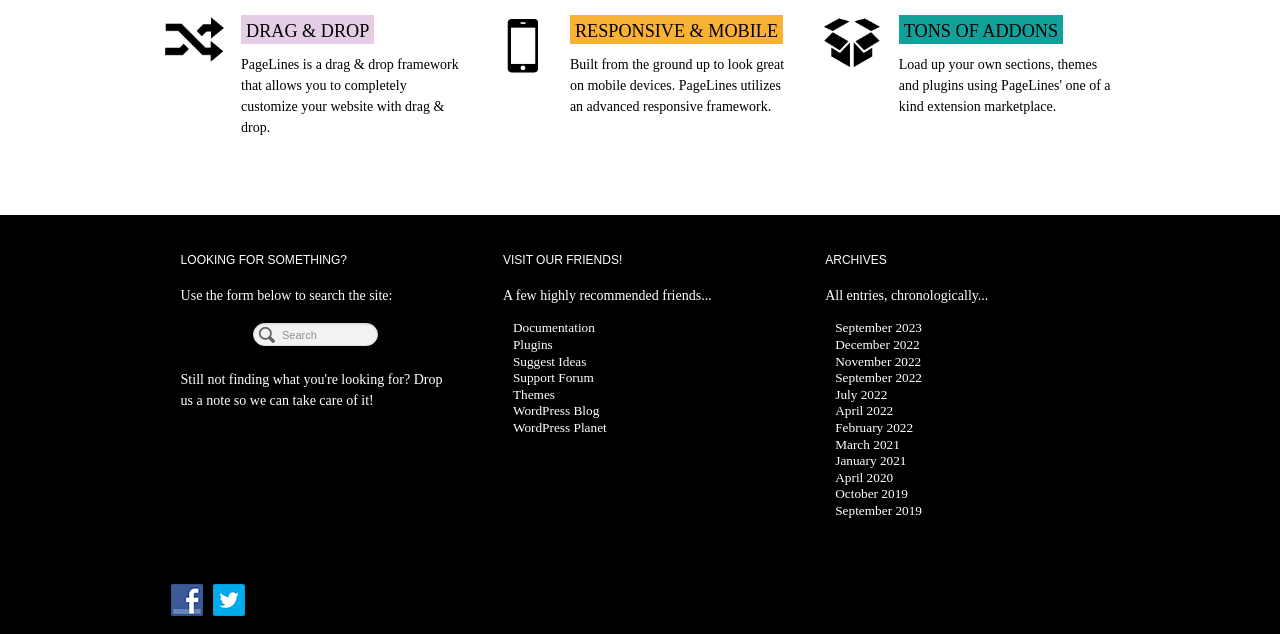Please specify the bounding box coordinates for the clickable region that will help you carry out the instruction: "View September 2023 archives".

[0.653, 0.505, 0.72, 0.529]